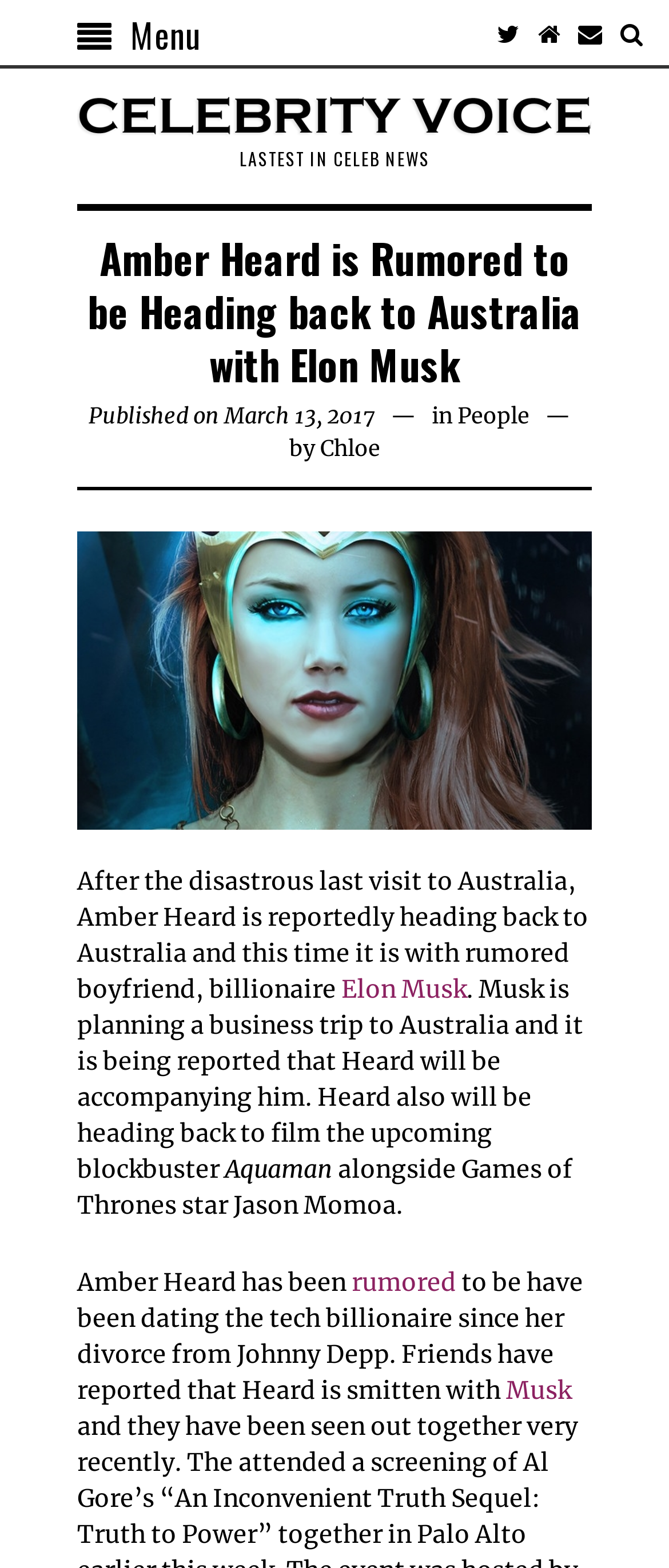Please identify the bounding box coordinates of the element on the webpage that should be clicked to follow this instruction: "Click the menu button". The bounding box coordinates should be given as four float numbers between 0 and 1, formatted as [left, top, right, bottom].

[0.115, 0.0, 0.3, 0.044]